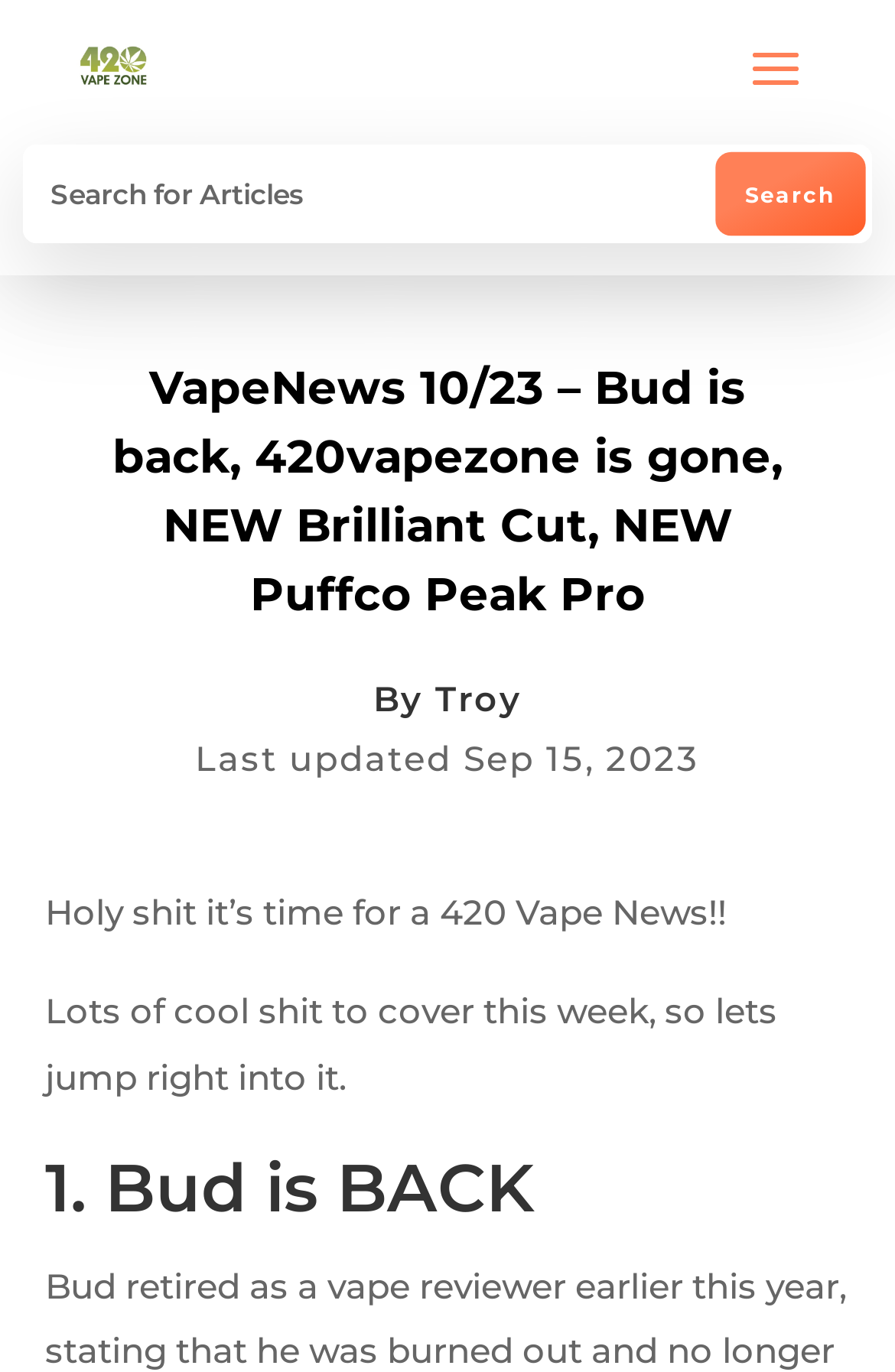What is the first topic discussed in the article?
Answer with a single word or short phrase according to what you see in the image.

Bud is BACK